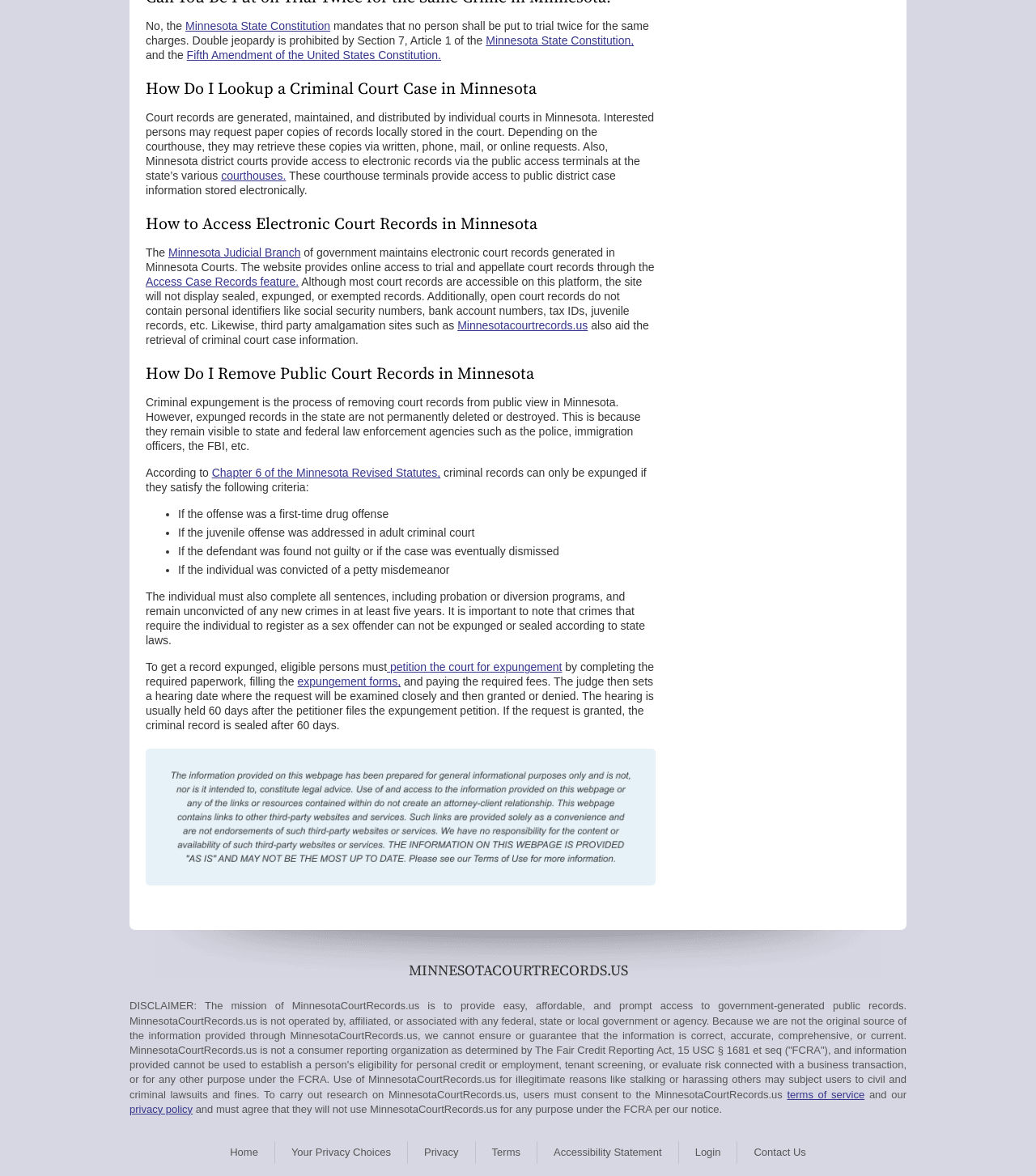Determine the bounding box coordinates of the region I should click to achieve the following instruction: "Lookup a criminal court case in Minnesota". Ensure the bounding box coordinates are four float numbers between 0 and 1, i.e., [left, top, right, bottom].

[0.141, 0.067, 0.633, 0.084]